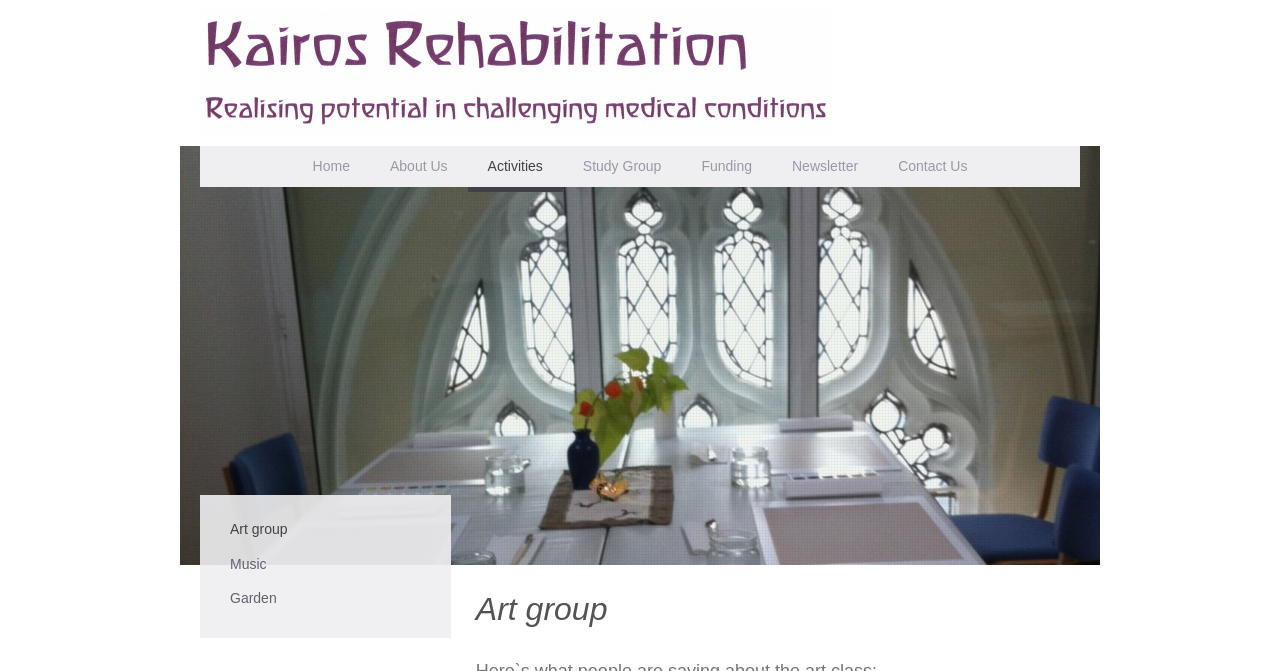Give a short answer to this question using one word or a phrase:
What is the second link in the navigation bar?

About Us